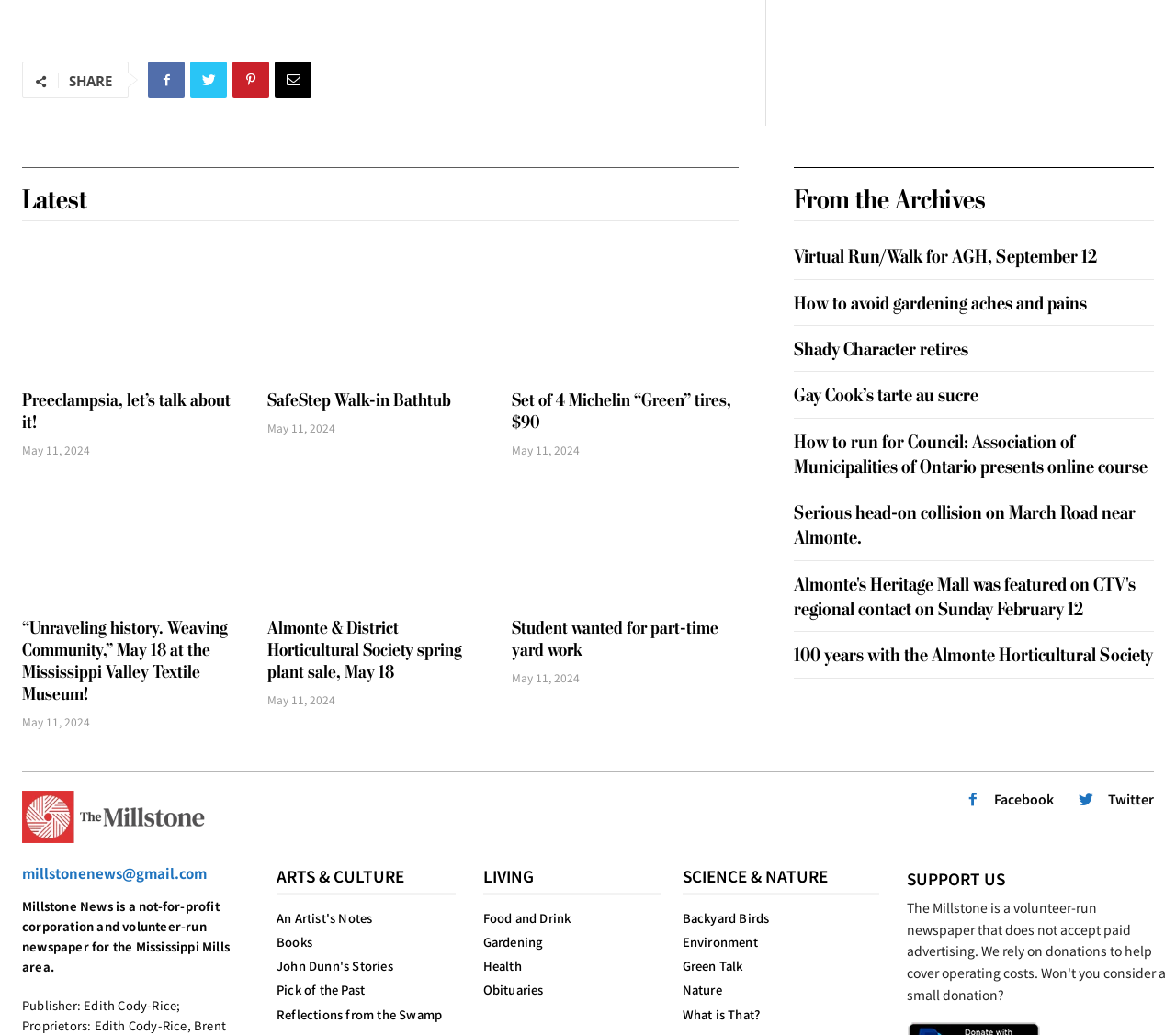Find the bounding box coordinates for the area that must be clicked to perform this action: "Visit the Facebook page".

[0.846, 0.763, 0.896, 0.781]